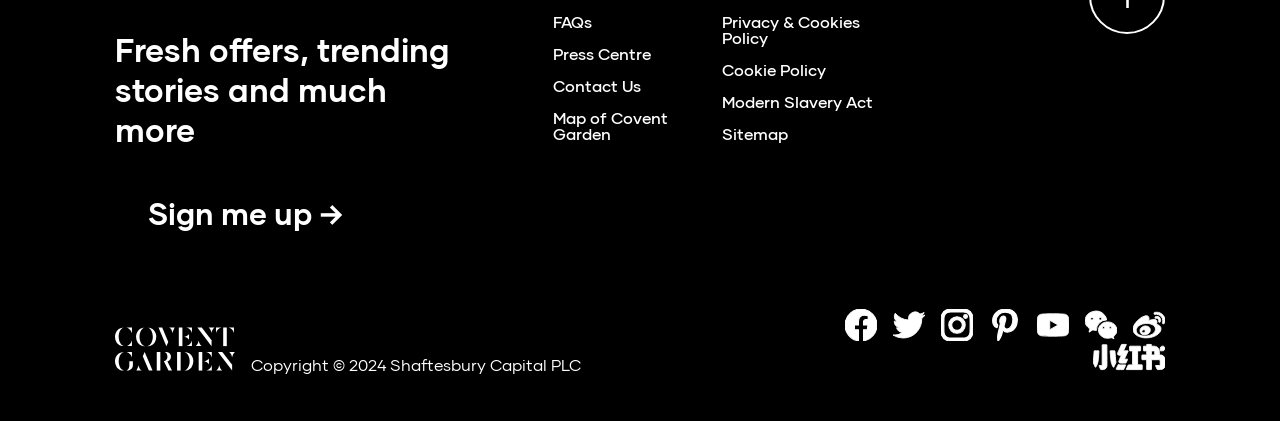Given the description of a UI element: "https://www.youtube.com/channel/UCnWdDyr3ojs_9X7YzFJPNsw/feed", identify the bounding box coordinates of the matching element in the webpage screenshot.

[0.81, 0.733, 0.835, 0.809]